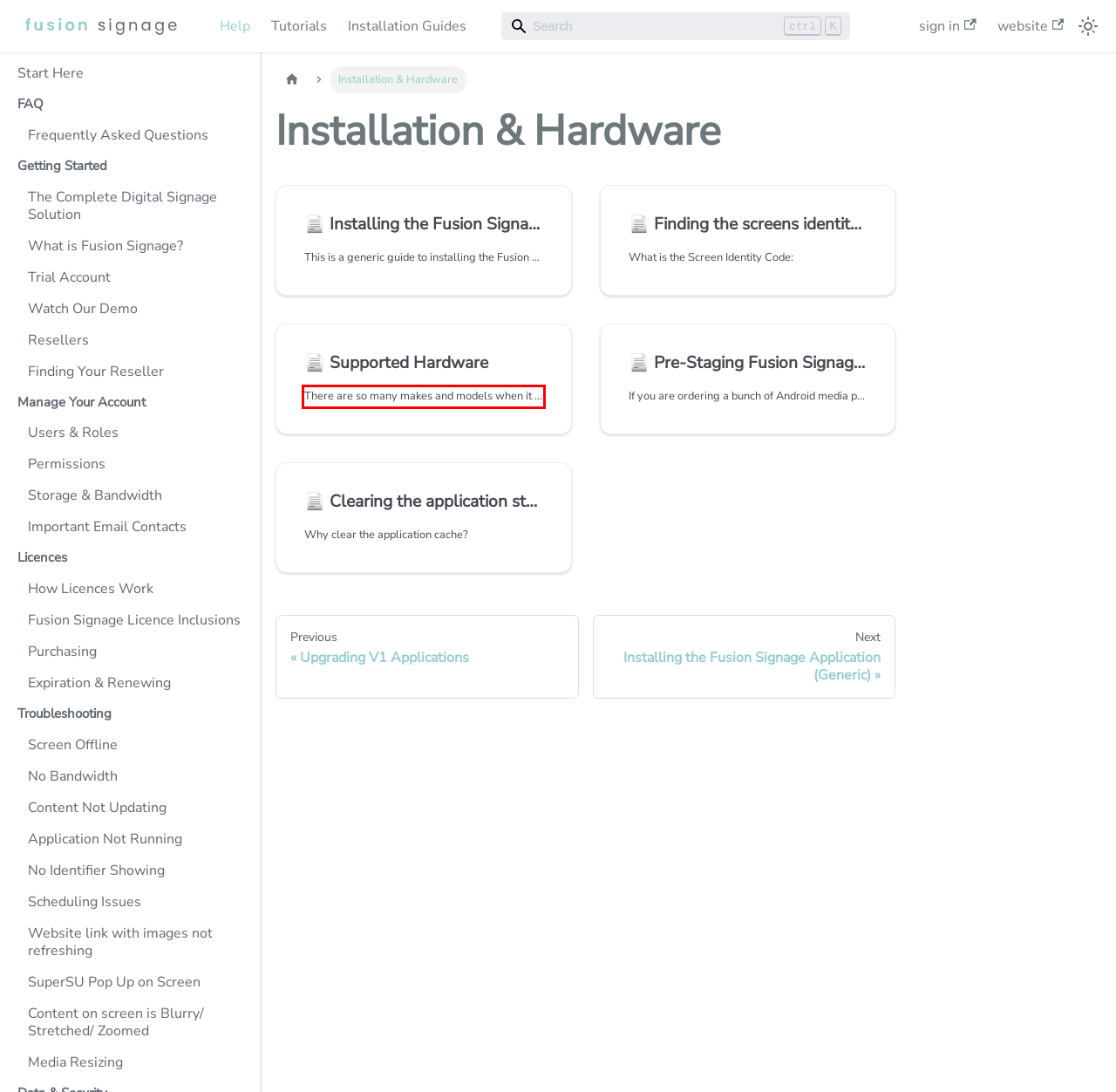Given a screenshot of a webpage containing a red bounding box, perform OCR on the text within this red bounding box and provide the text content.

There are so many makes and models when it comes to hardware that it’s nearly impossible to list them all.